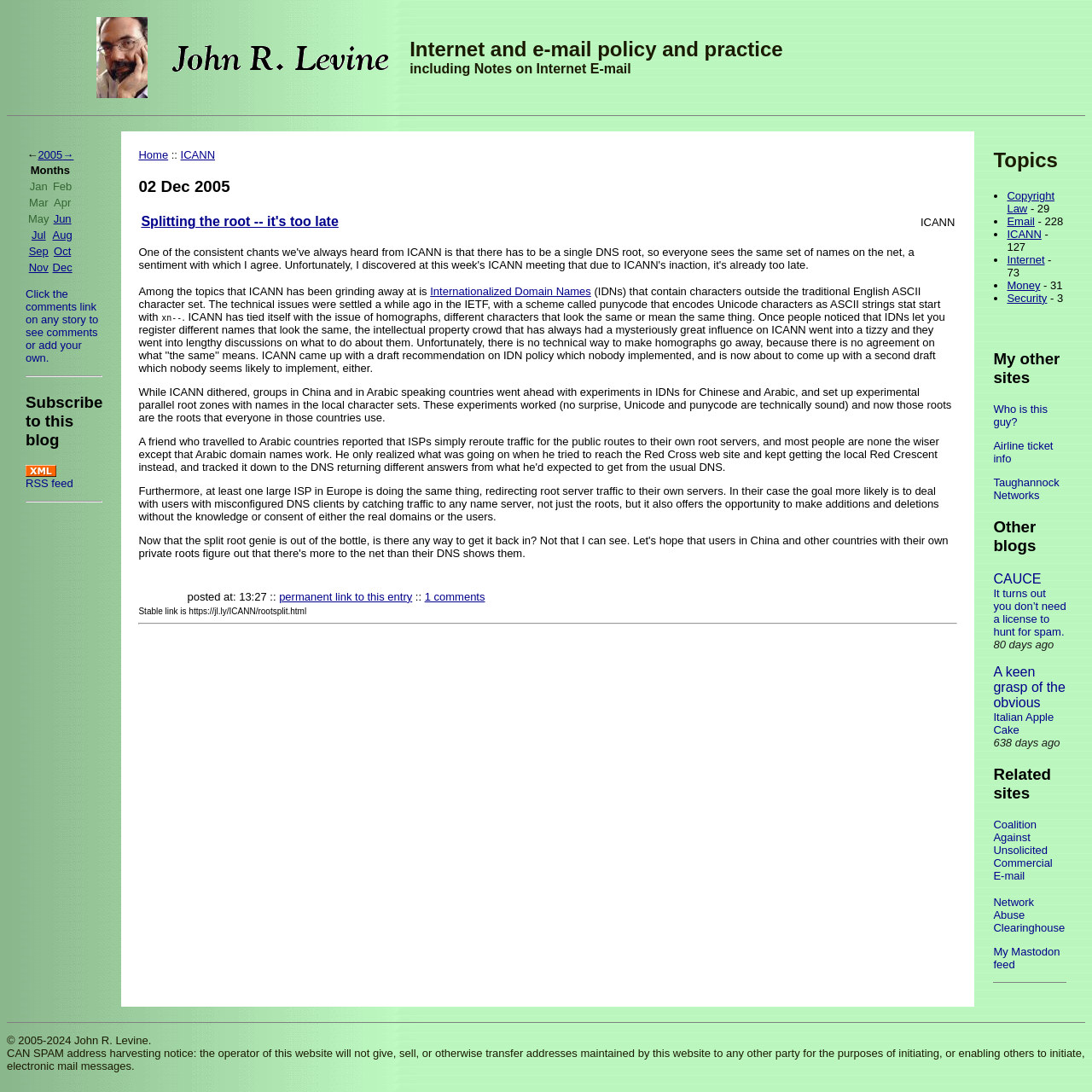Locate the bounding box coordinates of the element you need to click to accomplish the task described by this instruction: "Explore the topics".

[0.91, 0.136, 0.977, 0.158]